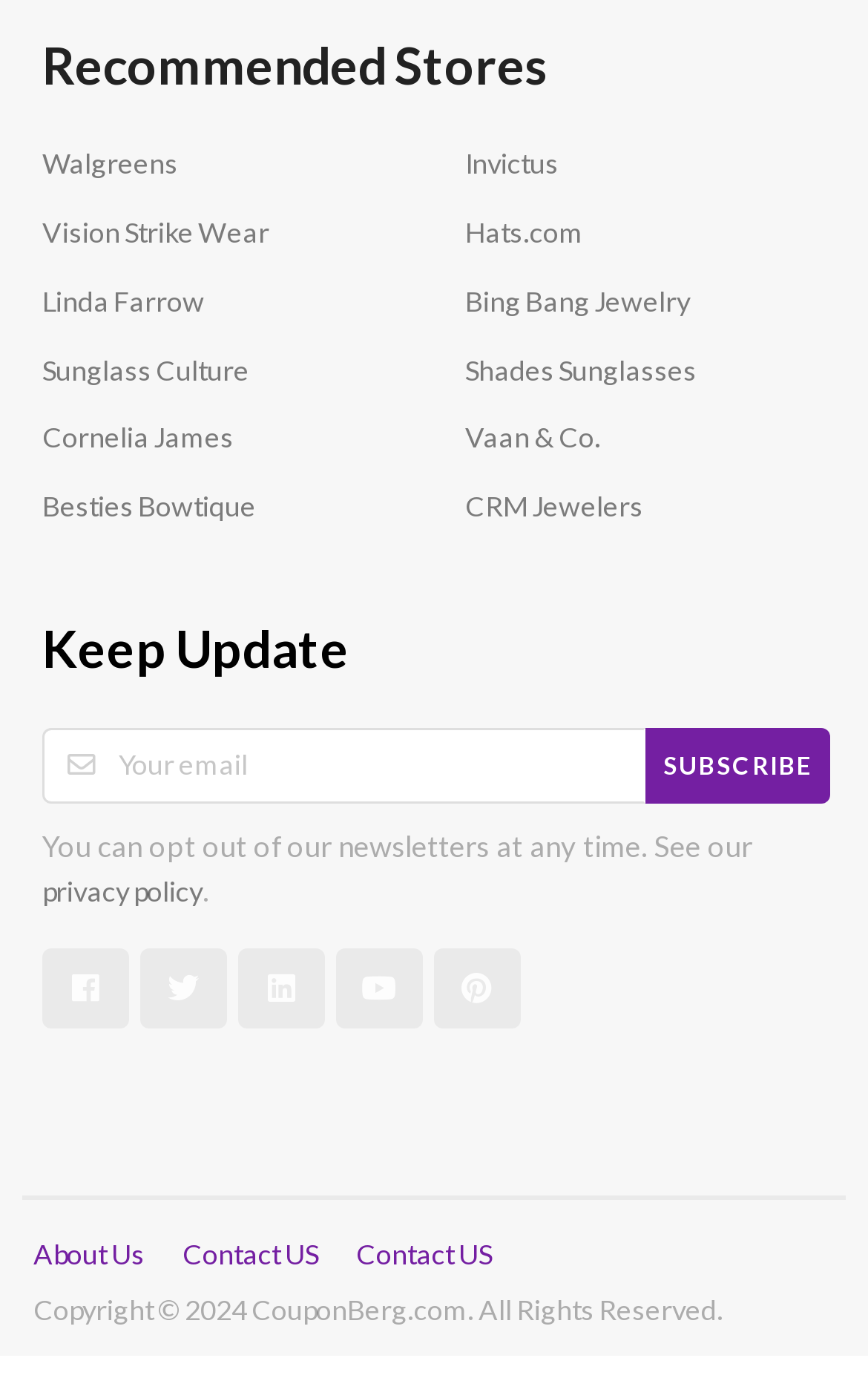Locate the bounding box coordinates of the area to click to fulfill this instruction: "Access the digital archive". The bounding box should be presented as four float numbers between 0 and 1, in the order [left, top, right, bottom].

None